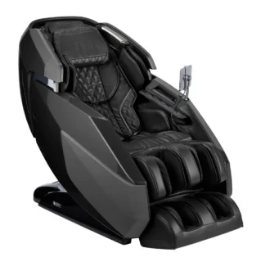How much does the Imperial Syner-D Massage Chair cost?
Based on the visual details in the image, please answer the question thoroughly.

The caption explicitly states that the luxury massage chair, known as the Imperial Syner-D Massage Chair, is currently on sale for $13,500.00, emphasizing its premium quality and advanced features.